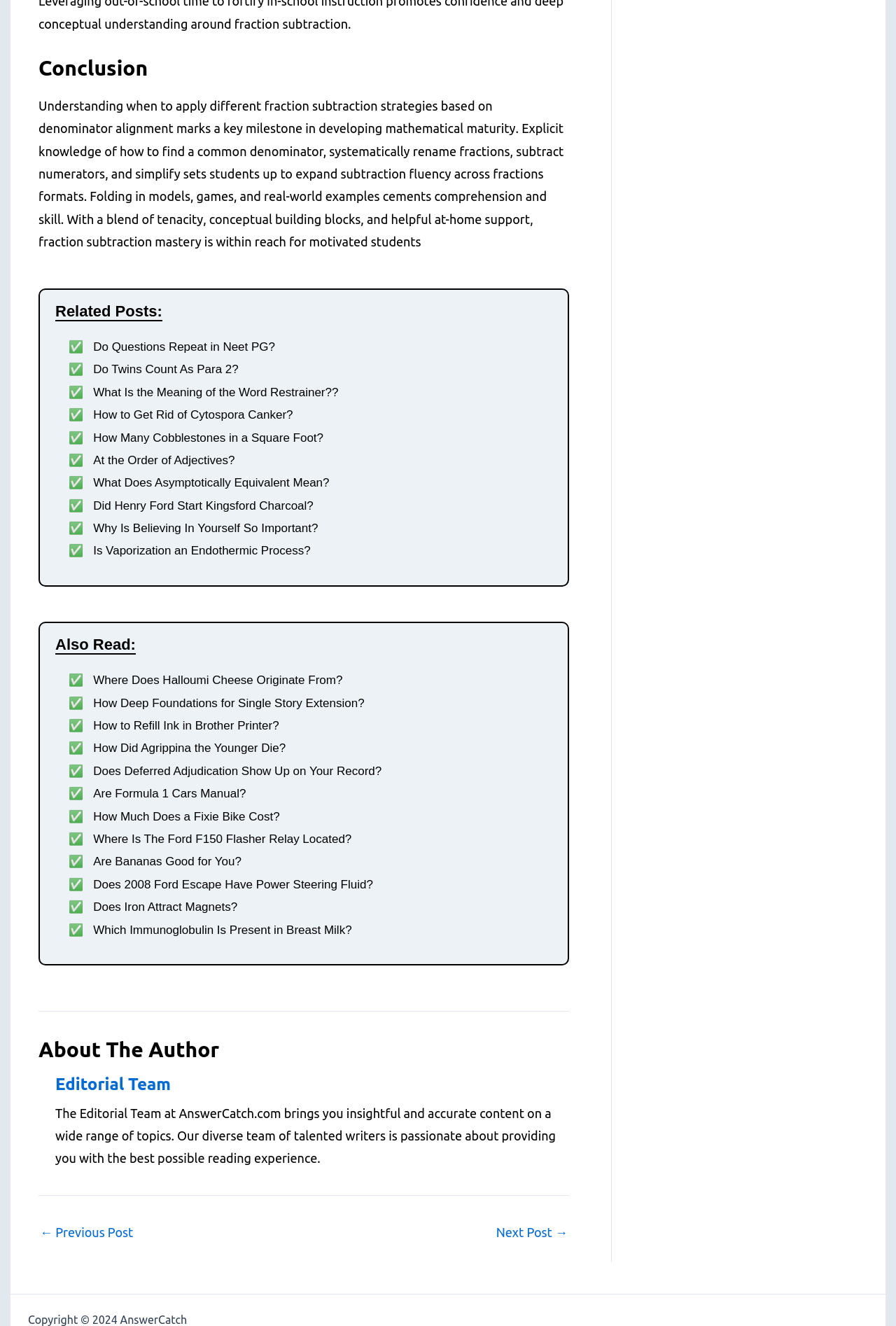Locate the bounding box coordinates of the clickable region to complete the following instruction: "Check out the 'About The Author' section."

[0.043, 0.782, 0.635, 0.801]